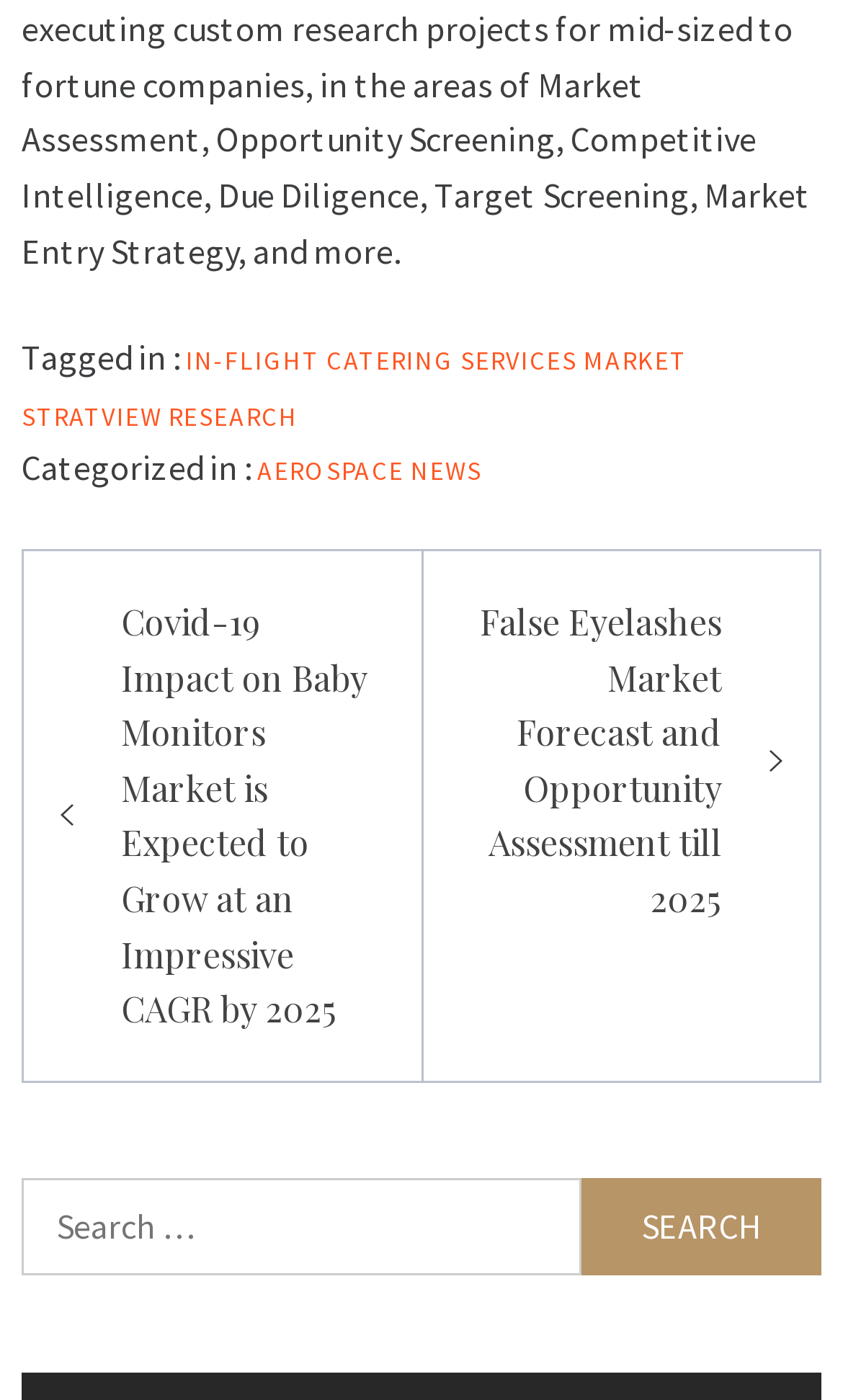Using the details from the image, please elaborate on the following question: What is the text above the search box?

The text above the search box is 'Search for:' which indicates that the user can input a search query in the box below.